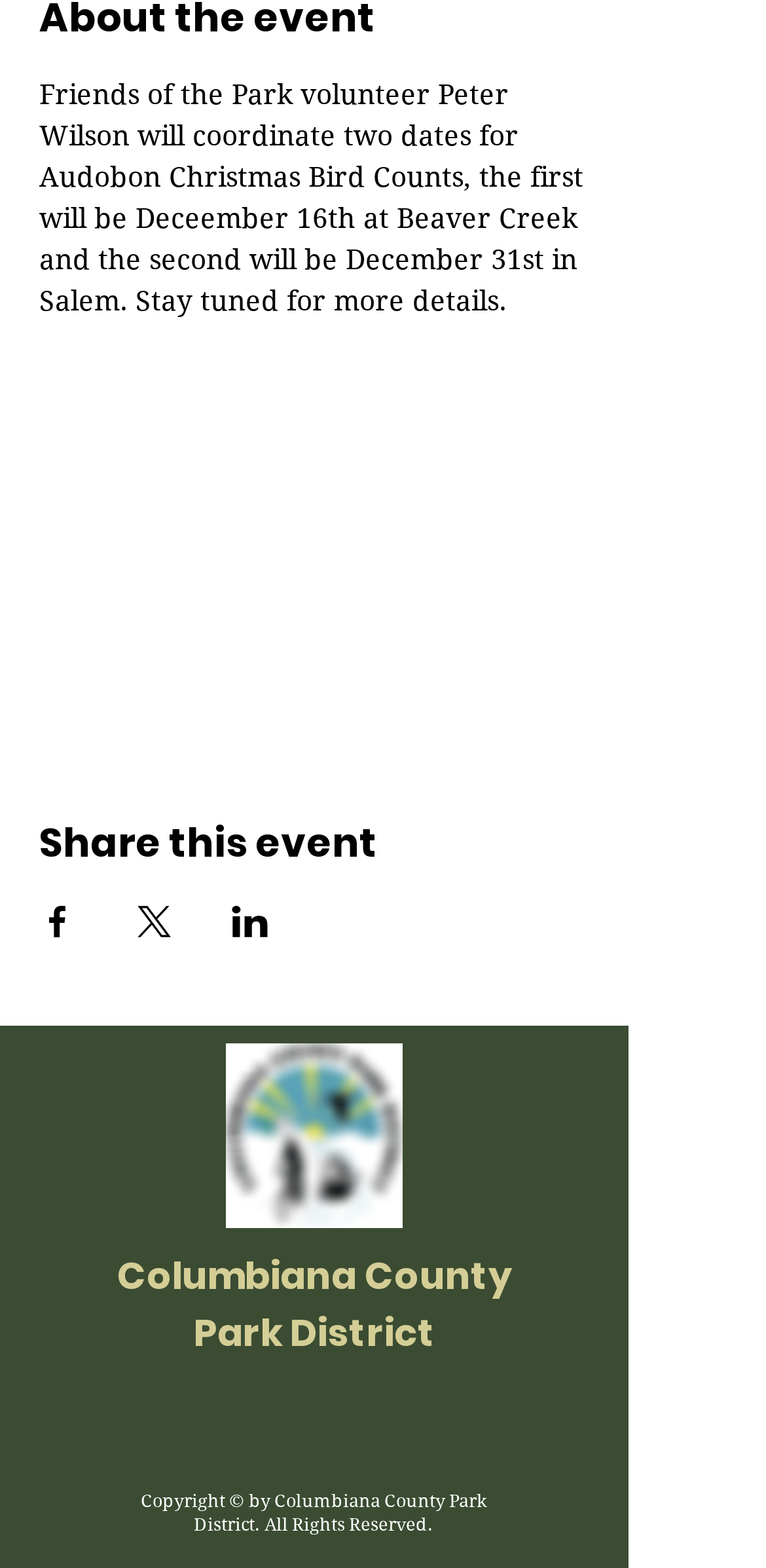What is the name of the image located at the bottom of the webpage?
Using the visual information, respond with a single word or phrase.

Logo.png